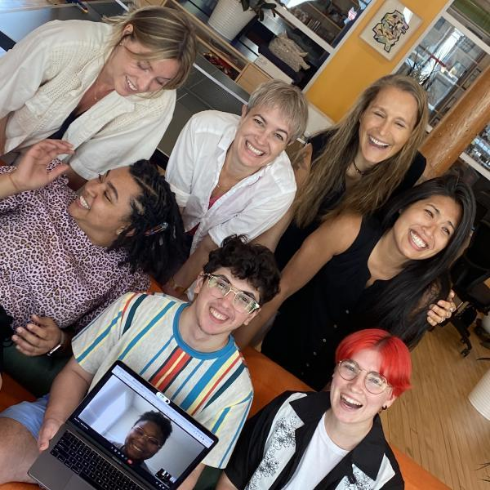Outline with detail what the image portrays.

In this vibrant image, a diverse team from Aubin Pictures is gathered together in their new office space in New York, showcasing a cohesive and joyful work environment. The group consists of individuals smiling and engaging with one another, some sitting and others standing around. Notably, a young man at the front holds a laptop displaying a video call, indicating a connection with remote team members. The energetic atmosphere is accentuated by the colorful outfits of the team, reflecting their creative spirit. This gathering symbolizes camaraderie and collaboration, emphasizing the studio's commitment to fostering a supportive workplace culture as they invite new talents to join them.